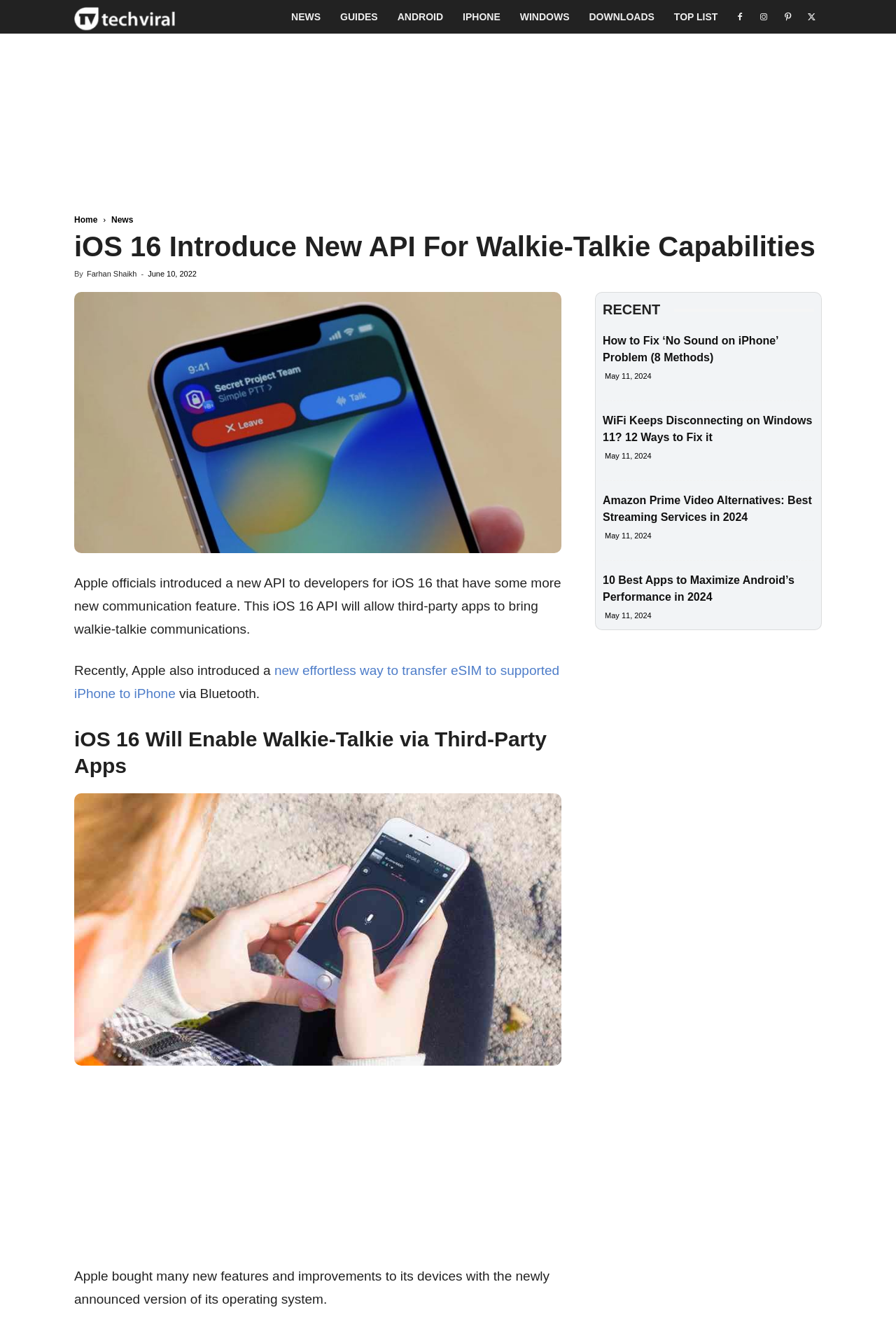What is the main title displayed on this webpage?

iOS 16 Introduce New API For Walkie-Talkie Capabilities